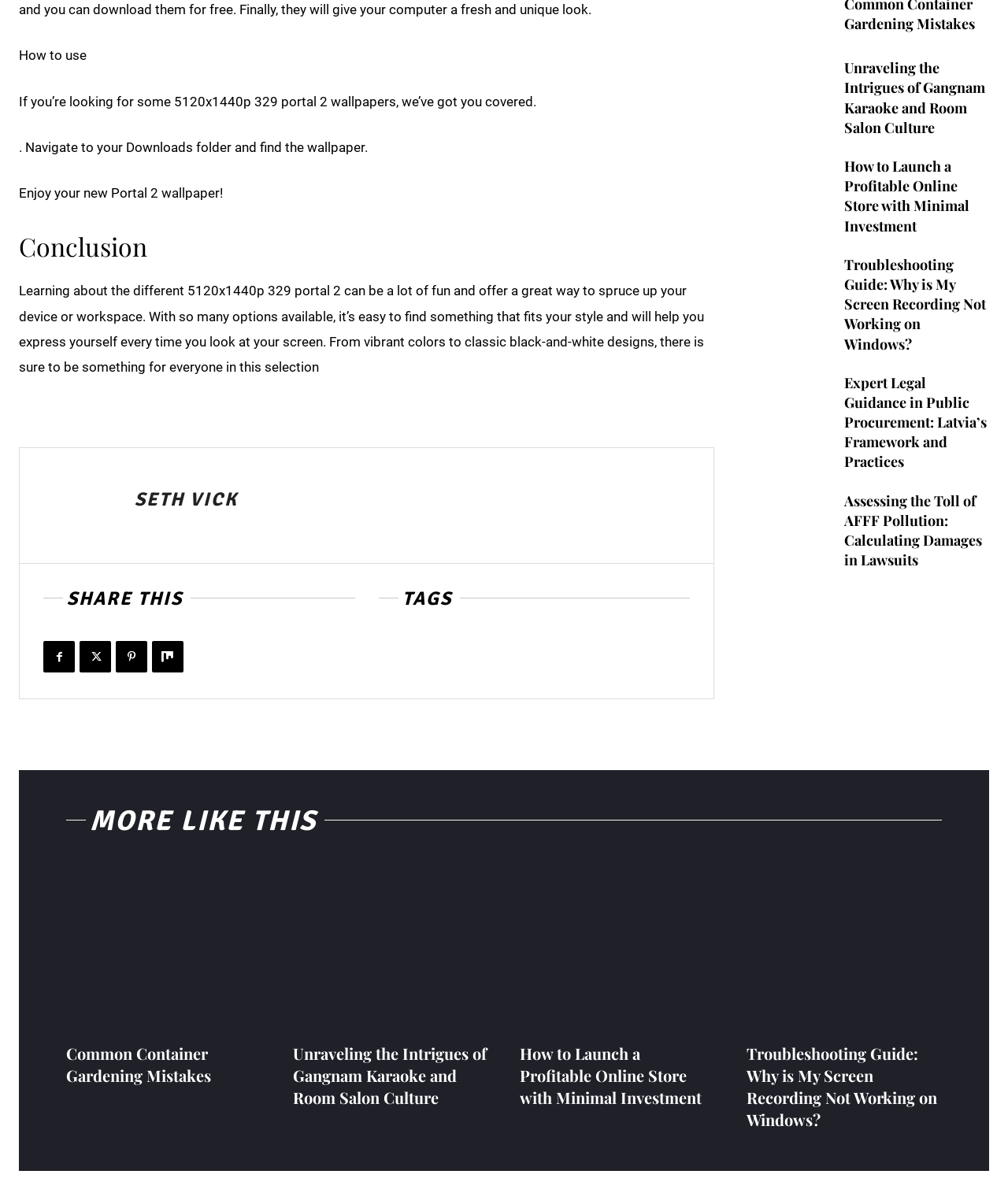Please locate the bounding box coordinates of the element's region that needs to be clicked to follow the instruction: "Read 'How to Launch a Profitable Online Store with Minimal Investment' article". The bounding box coordinates should be provided as four float numbers between 0 and 1, i.e., [left, top, right, bottom].

[0.756, 0.133, 0.823, 0.176]